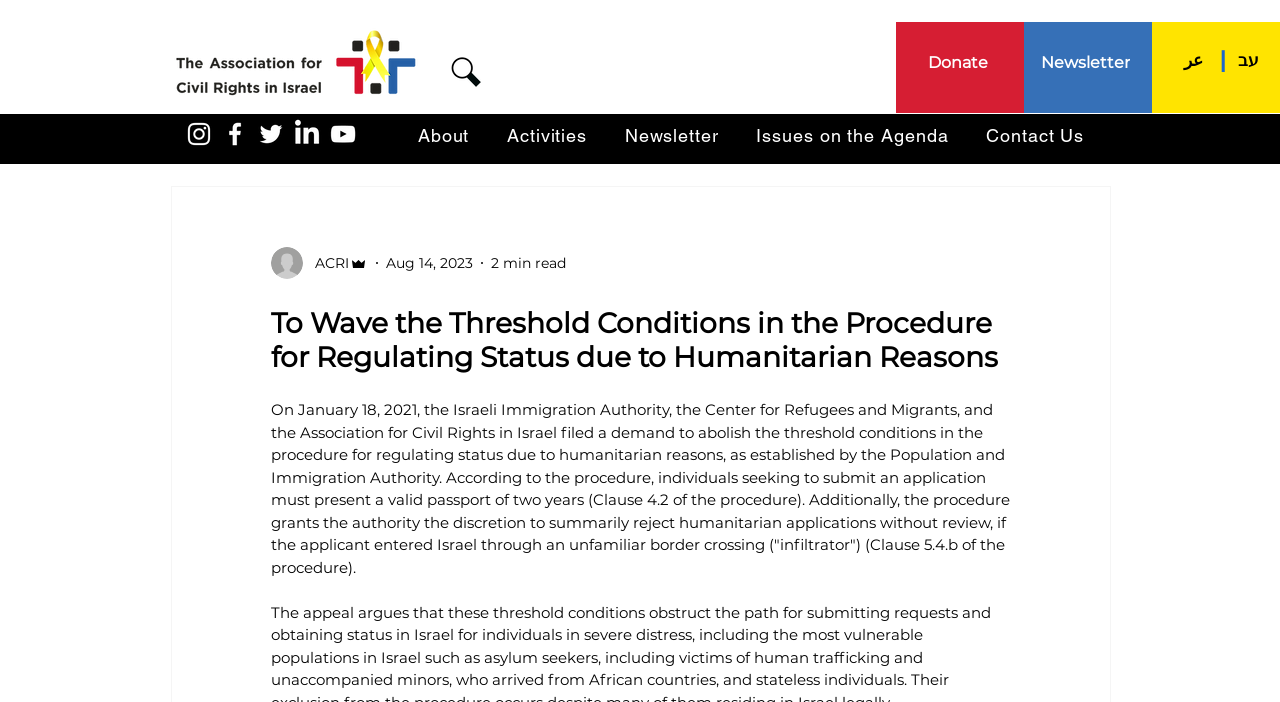Please answer the following question using a single word or phrase: 
What is the name of the organization filing a demand?

Association for Civil Rights in Israel